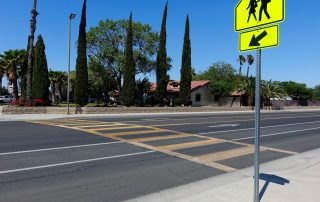Provide a comprehensive description of the image.

The image depicts a vibrant, sunny day on a street featuring a pedestrian crossing sign prominently displaying a figure walking alongside an arrow pointing left. This sign is positioned beside a crosswalk marked with yellow stripes, indicating a safe path for pedestrians. In the background, tall evergreen trees create a lush backdrop, enhancing the scenic quality of the area. Beyond the trees, a residential building with a reddish-tiled roof is partially visible, adding a suburban charm to the setting. This scene highlights a focus on pedestrian safety and community access in the vicinity.